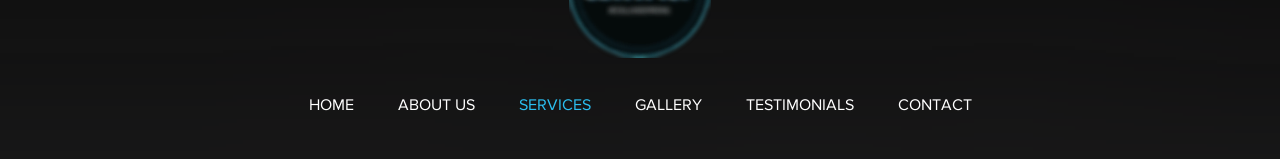Is there a 'GALLERY' link?
Can you provide an in-depth and detailed response to the question?

I checked the navigation links under the 'Site' element and found a link named 'GALLERY', which has a bounding box coordinate of [0.479, 0.5, 0.566, 0.815].